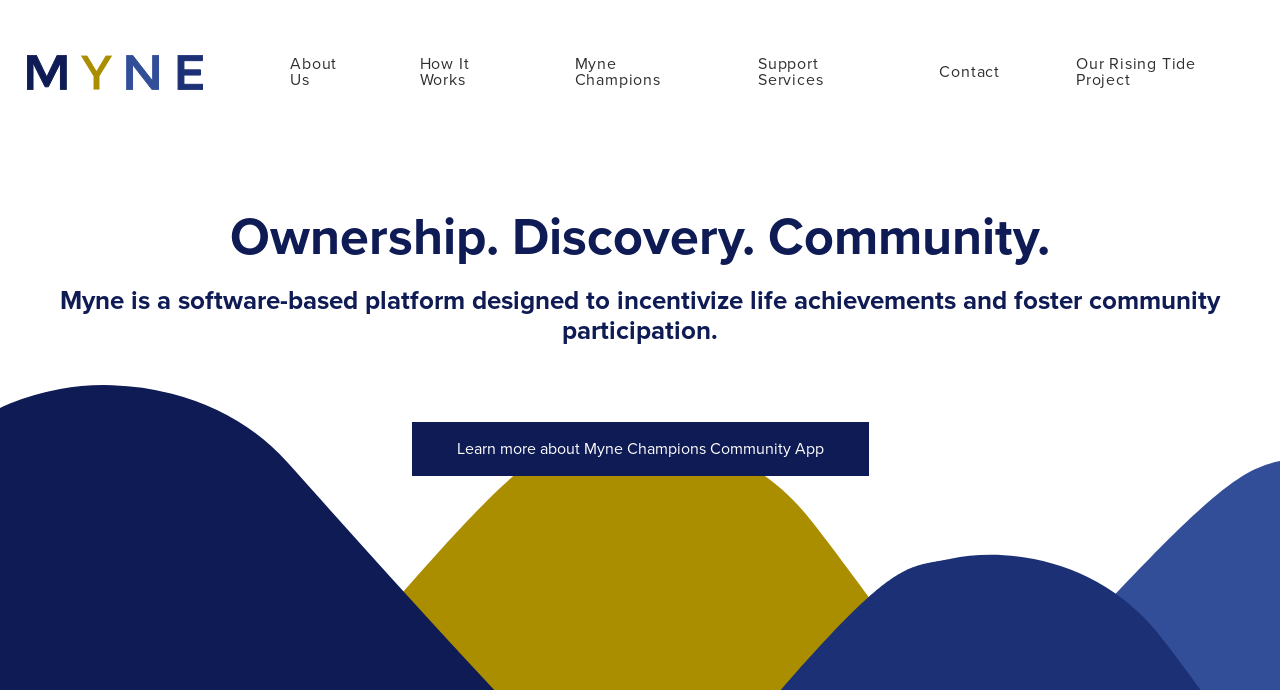Respond to the following query with just one word or a short phrase: 
What is the purpose of the Myne platform?

Incentivize life achievements and foster community participation